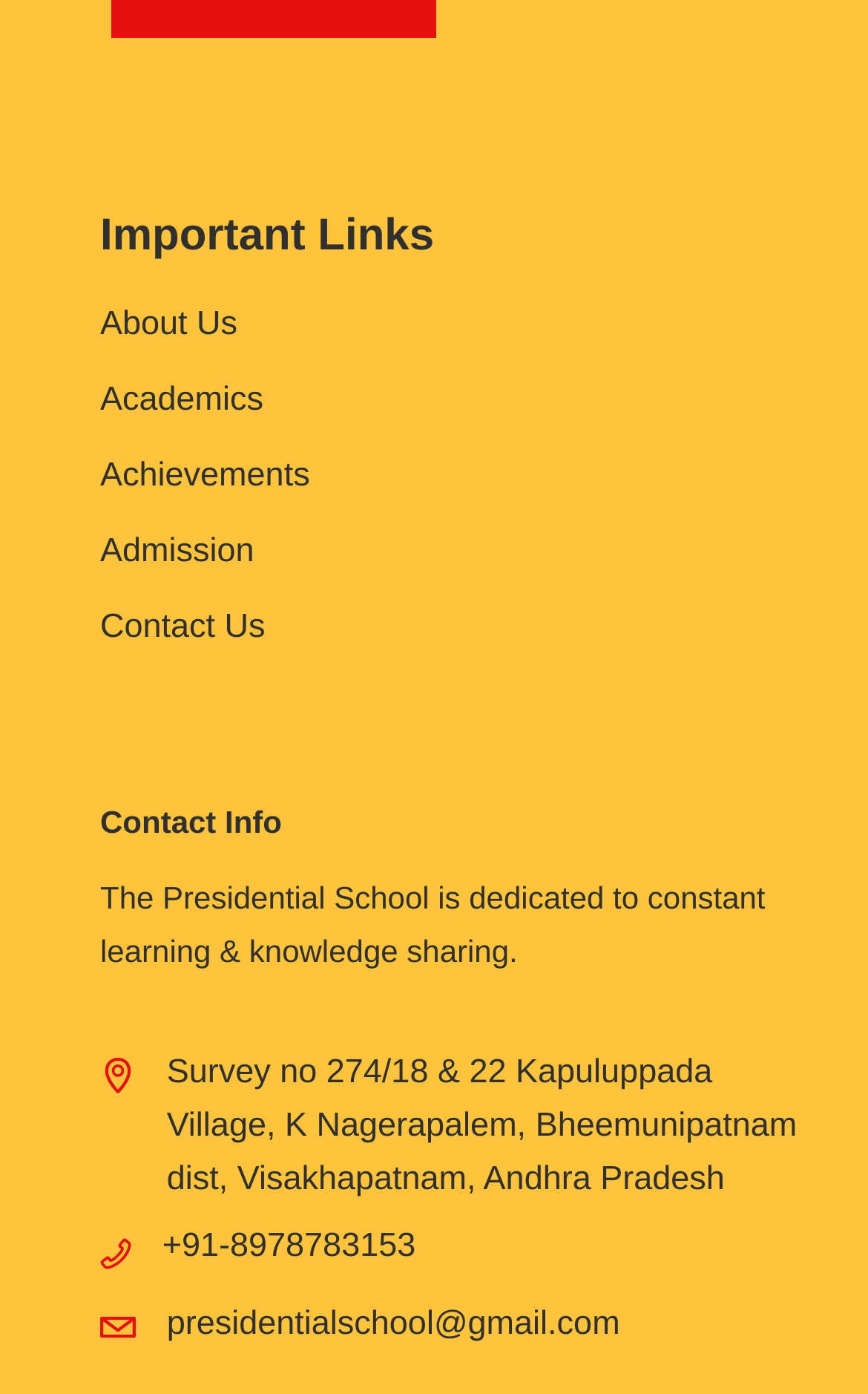Locate the bounding box coordinates of the segment that needs to be clicked to meet this instruction: "Visit Our Natural Health Site".

None